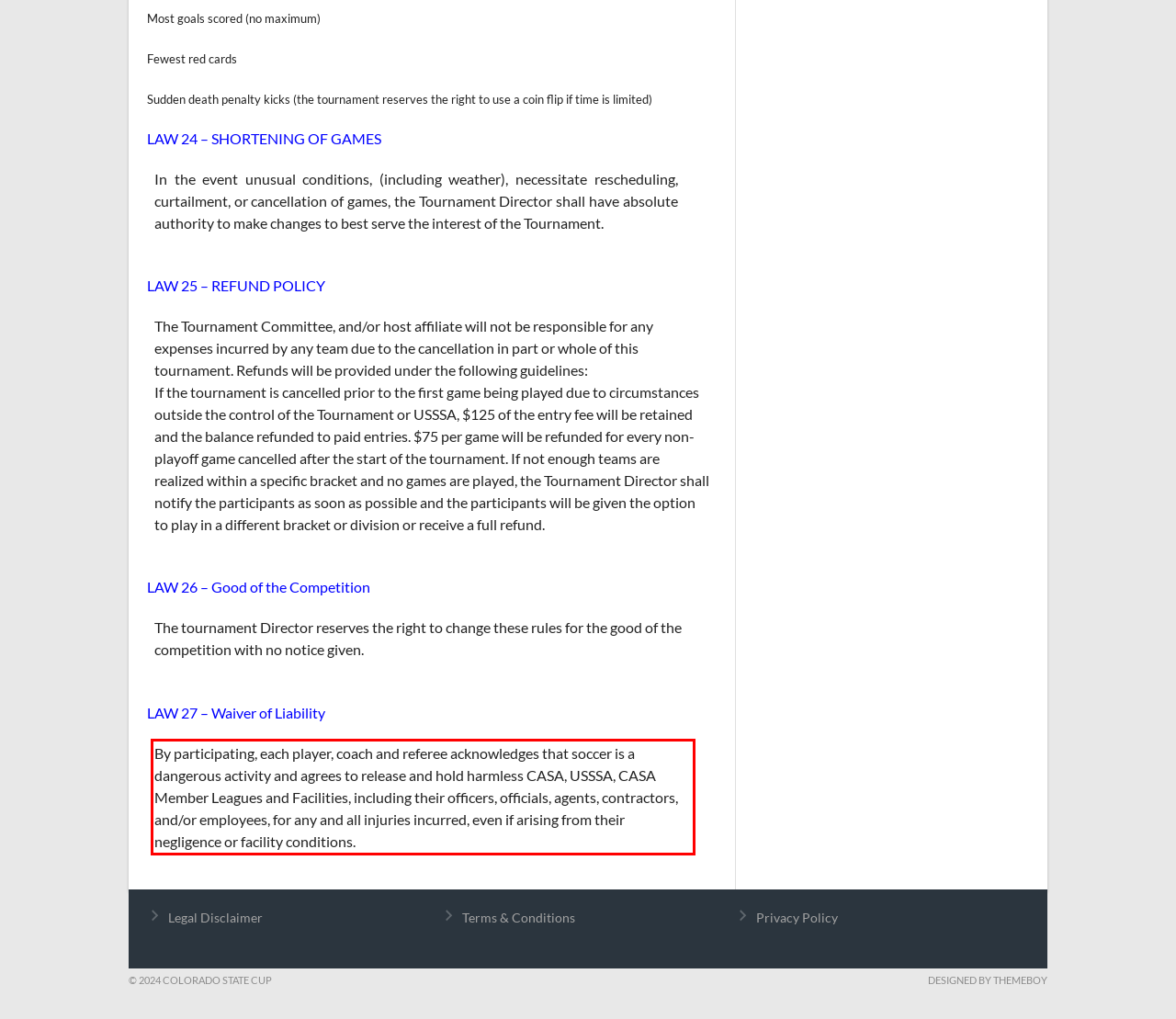Given a screenshot of a webpage containing a red rectangle bounding box, extract and provide the text content found within the red bounding box.

By participating, each player, coach and referee acknowledges that soccer is a dangerous activity and agrees to release and hold harmless CASA, USSSA, CASA Member Leagues and Facilities, including their officers, officials, agents, contractors, and/or employees, for any and all injuries incurred, even if arising from their negligence or facility conditions.